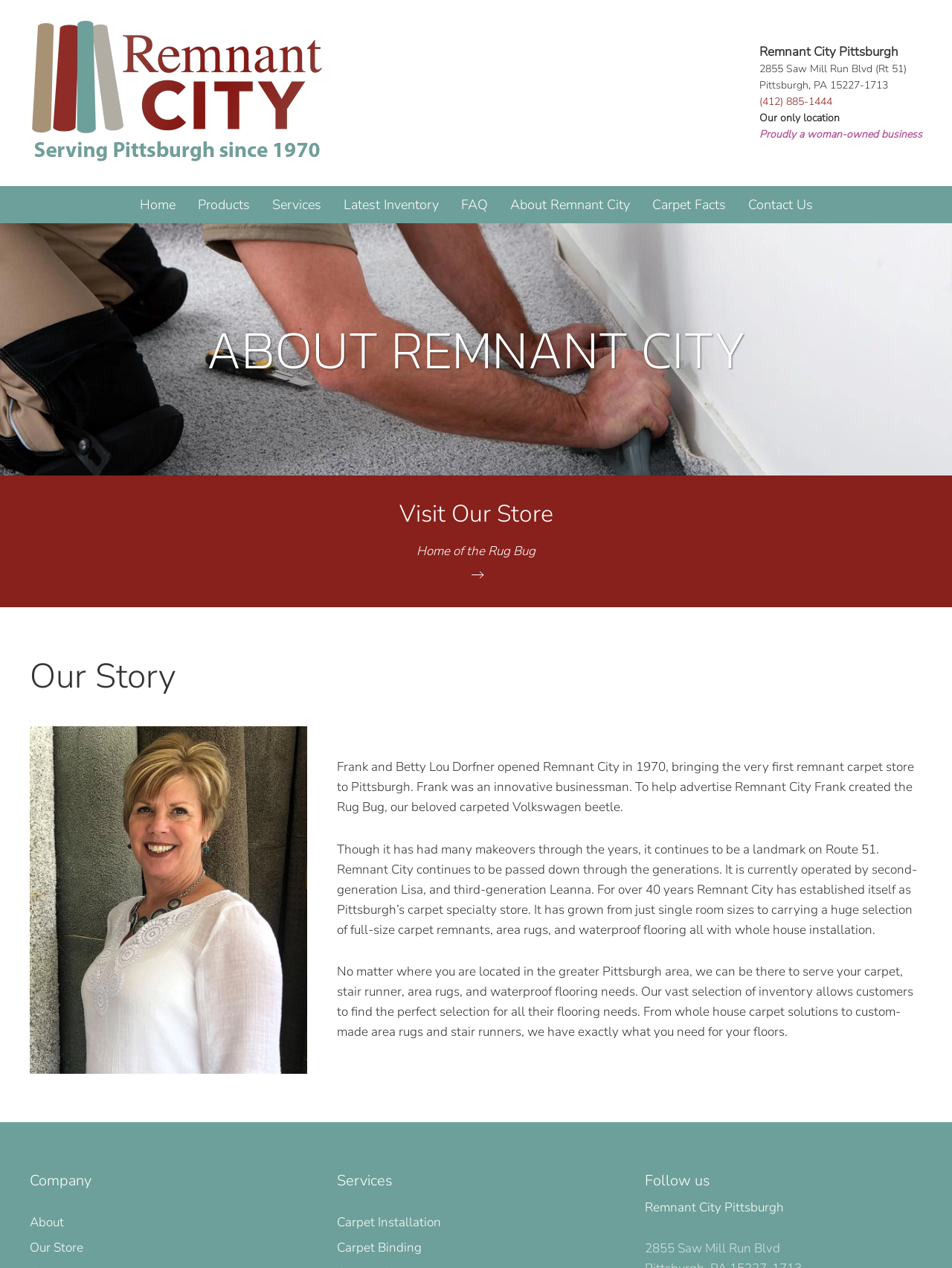Determine the bounding box coordinates for the area that should be clicked to carry out the following instruction: "Visit 'About Remnant City'".

[0.536, 0.147, 0.661, 0.176]